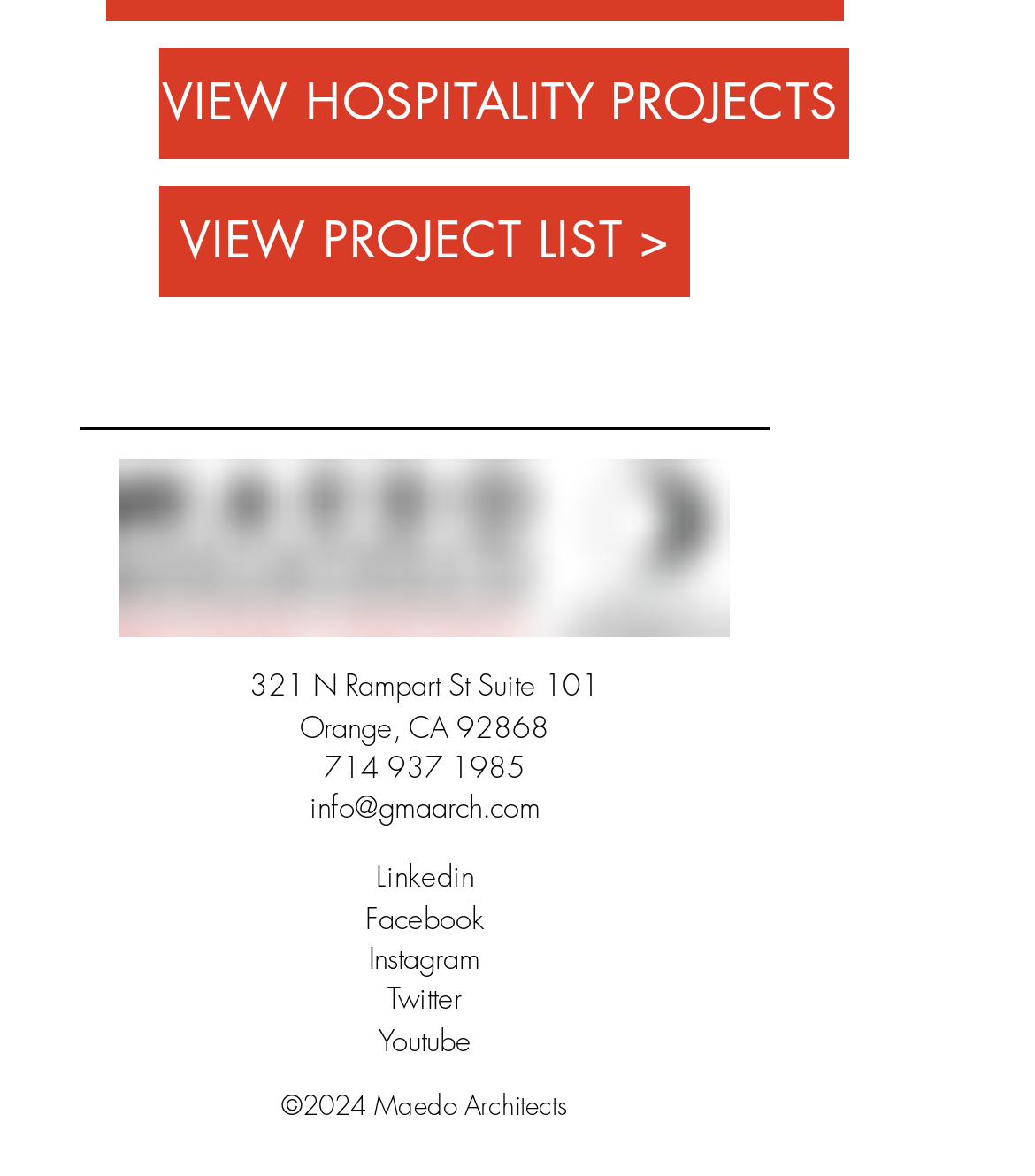What is the bounding box coordinate of the company logo?
Please provide a comprehensive answer based on the contents of the image.

I found the bounding box coordinate from the image element 'maedo architects logo png.png'.